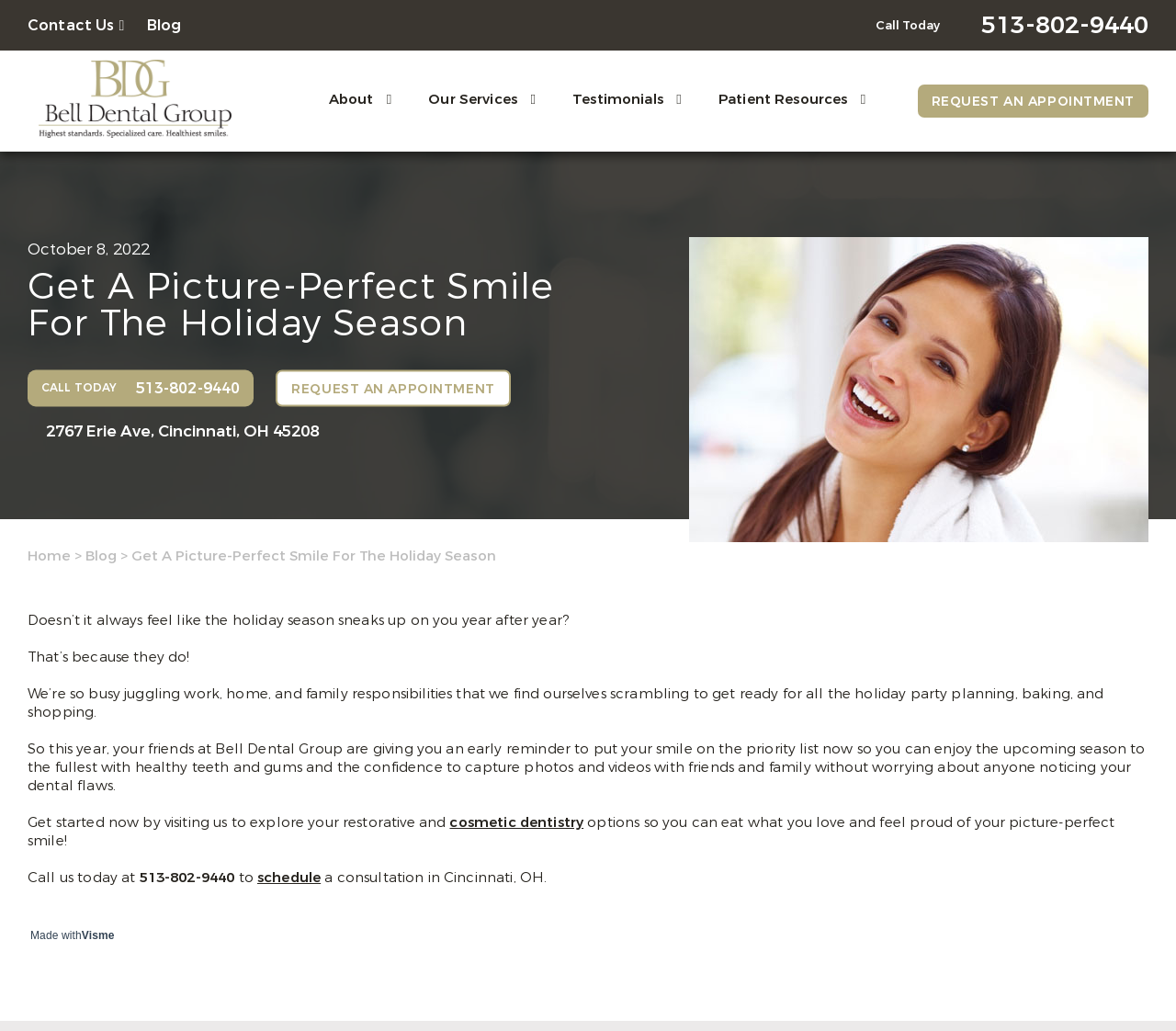Generate the text content of the main heading of the webpage.

Get A Picture-Perfect Smile For The Holiday Season